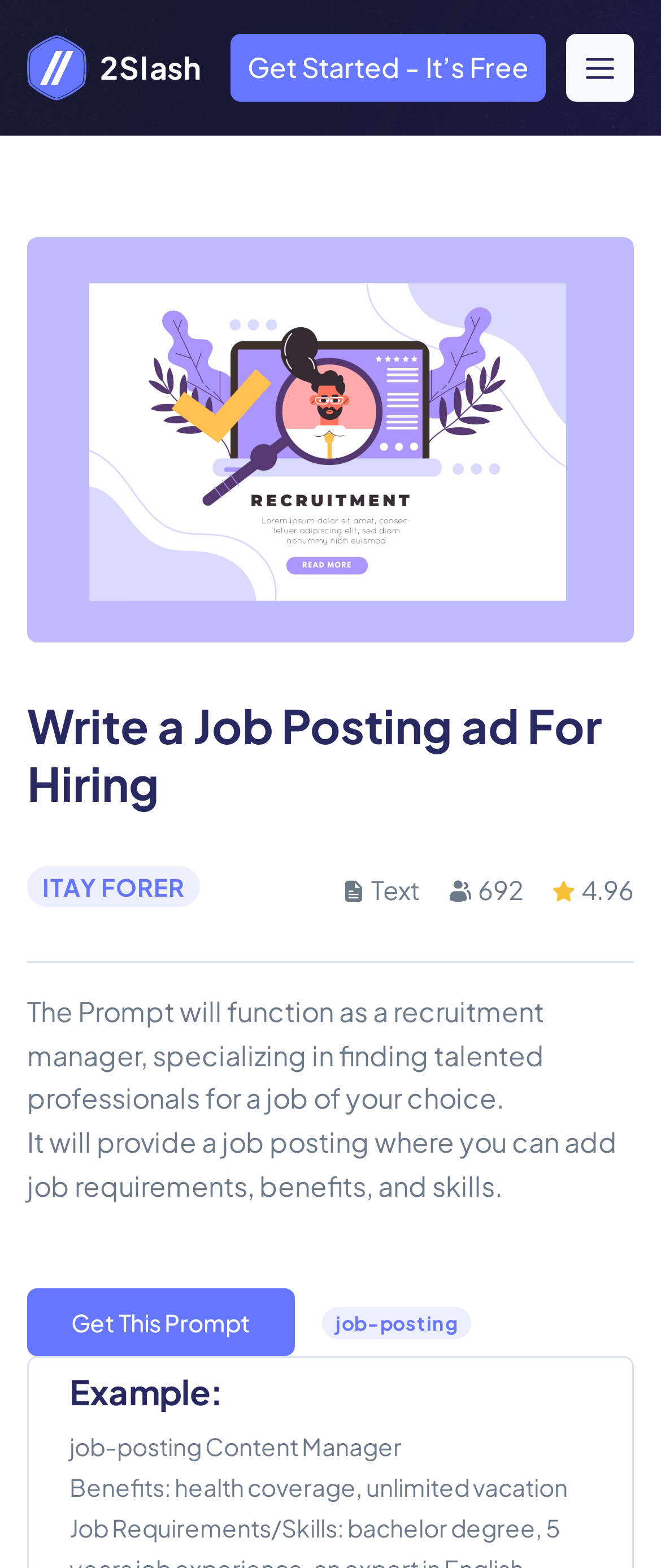What is the purpose of the Prompt?
Please provide a comprehensive answer based on the visual information in the image.

Based on the webpage, the Prompt is described as a recruitment manager that specializes in finding talented professionals for a job of your choice. It provides a job posting where you can add job requirements, benefits, and skills.